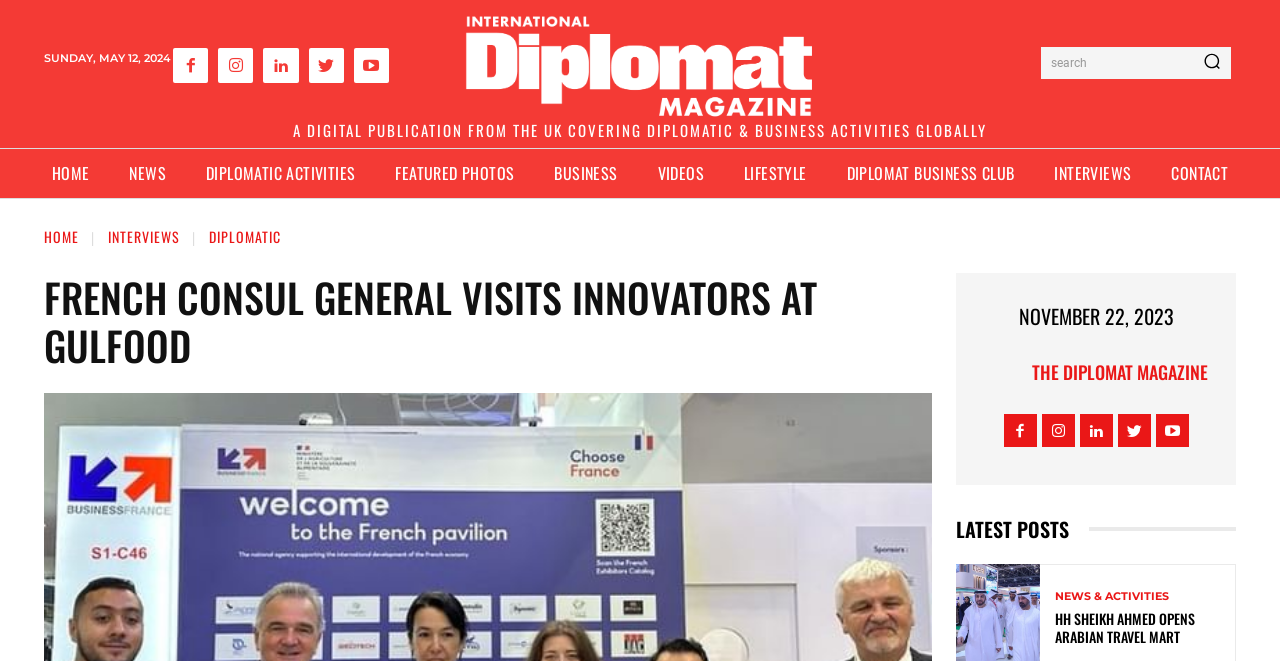Find the bounding box coordinates of the clickable region needed to perform the following instruction: "View the featured photos". The coordinates should be provided as four float numbers between 0 and 1, i.e., [left, top, right, bottom].

[0.293, 0.222, 0.417, 0.305]